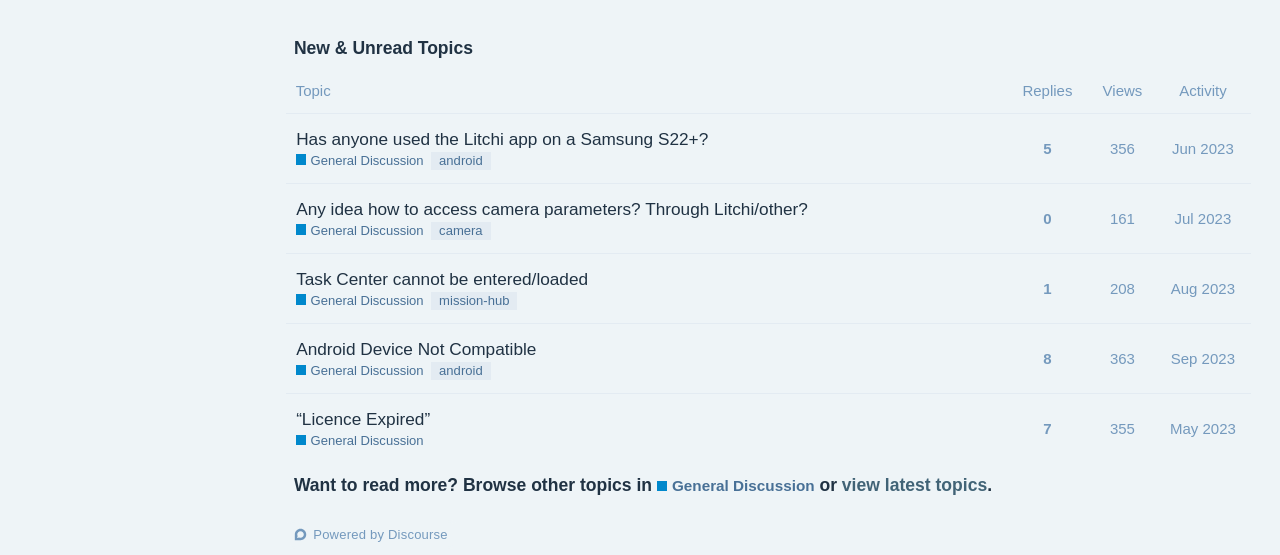Find the bounding box coordinates of the clickable region needed to perform the following instruction: "Click on the topic 'Has anyone used the Litchi app on a Samsung S22+?'". The coordinates should be provided as four float numbers between 0 and 1, i.e., [left, top, right, bottom].

[0.223, 0.227, 0.789, 0.331]